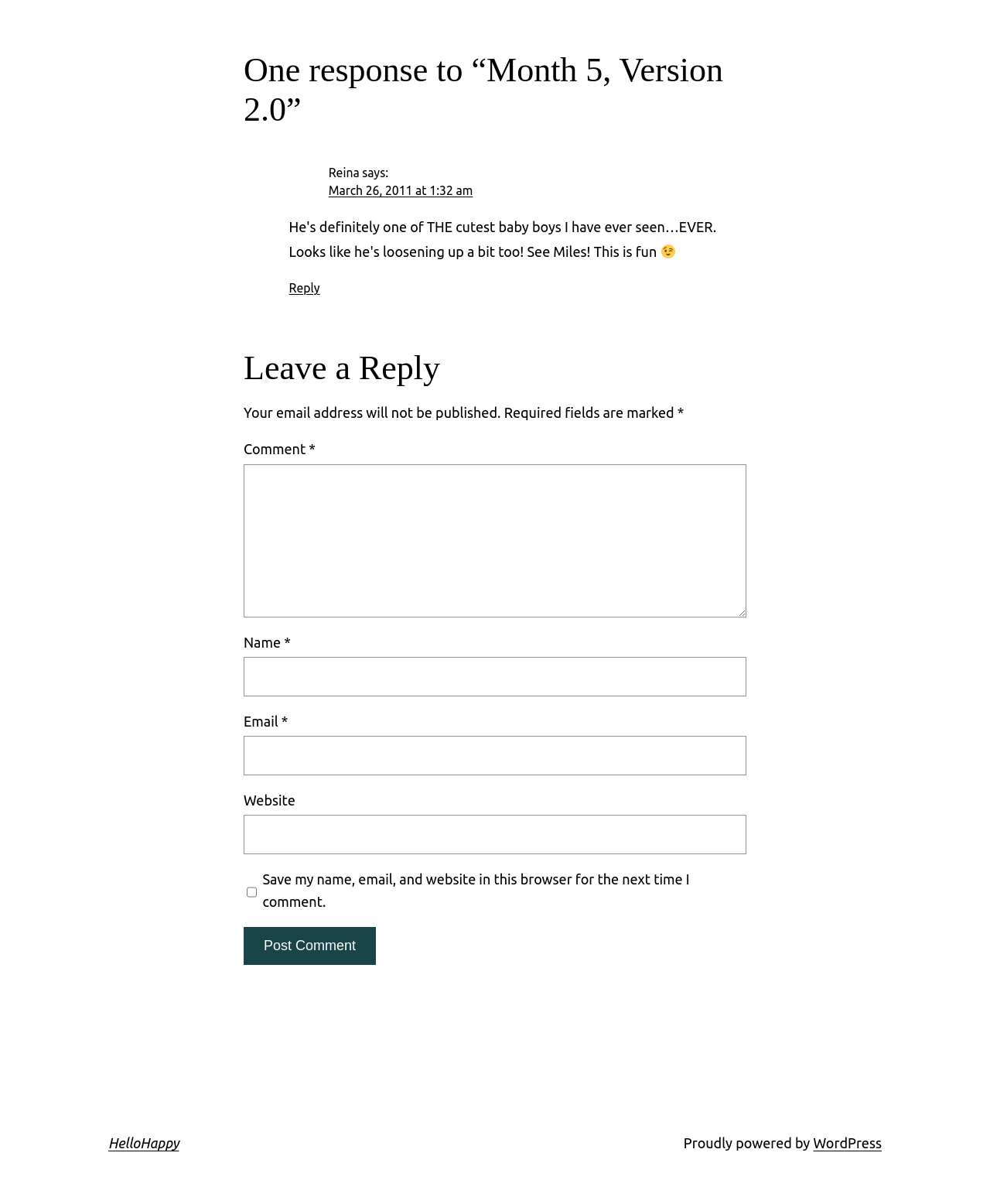What is the website powered by?
Answer the question using a single word or phrase, according to the image.

WordPress